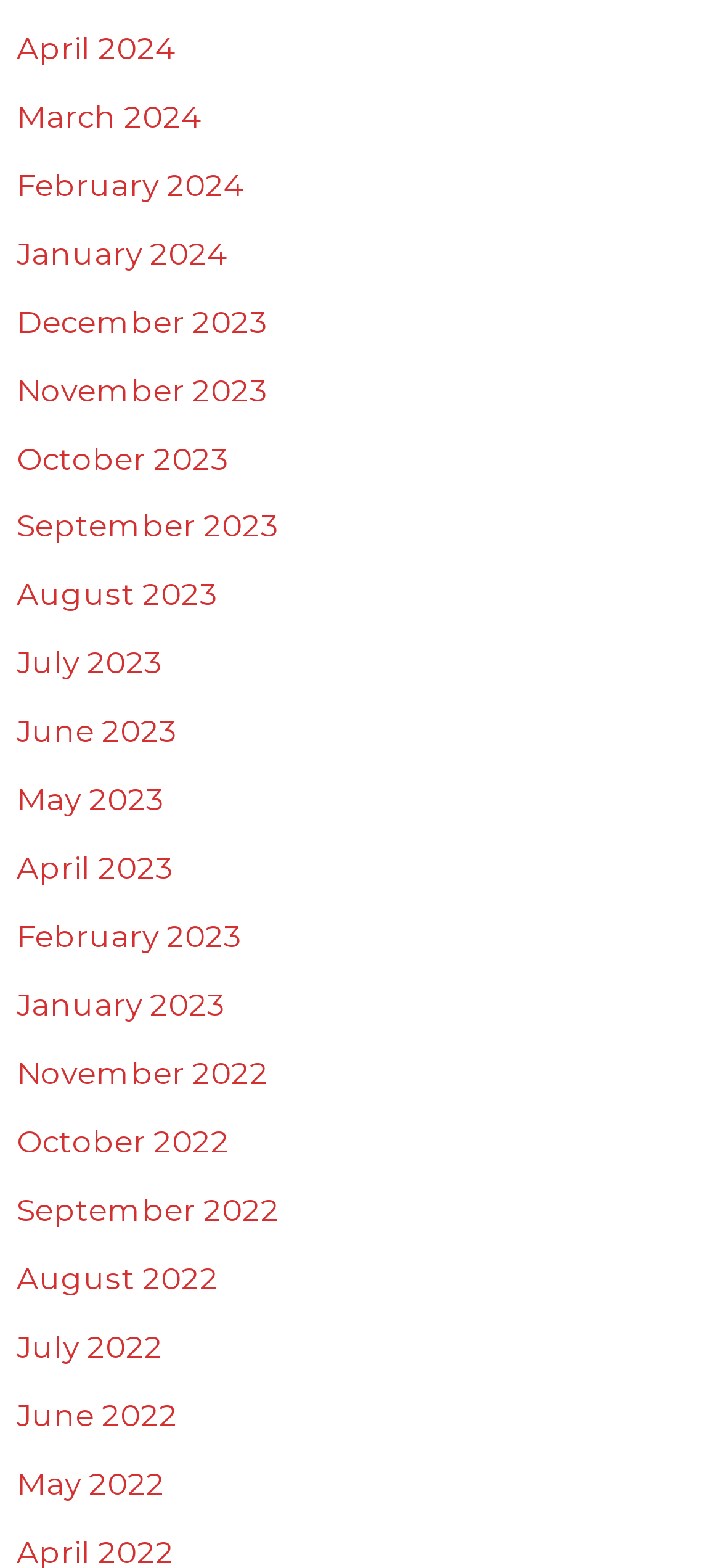Are the links listed in chronological order?
Using the information from the image, give a concise answer in one word or a short phrase.

Yes